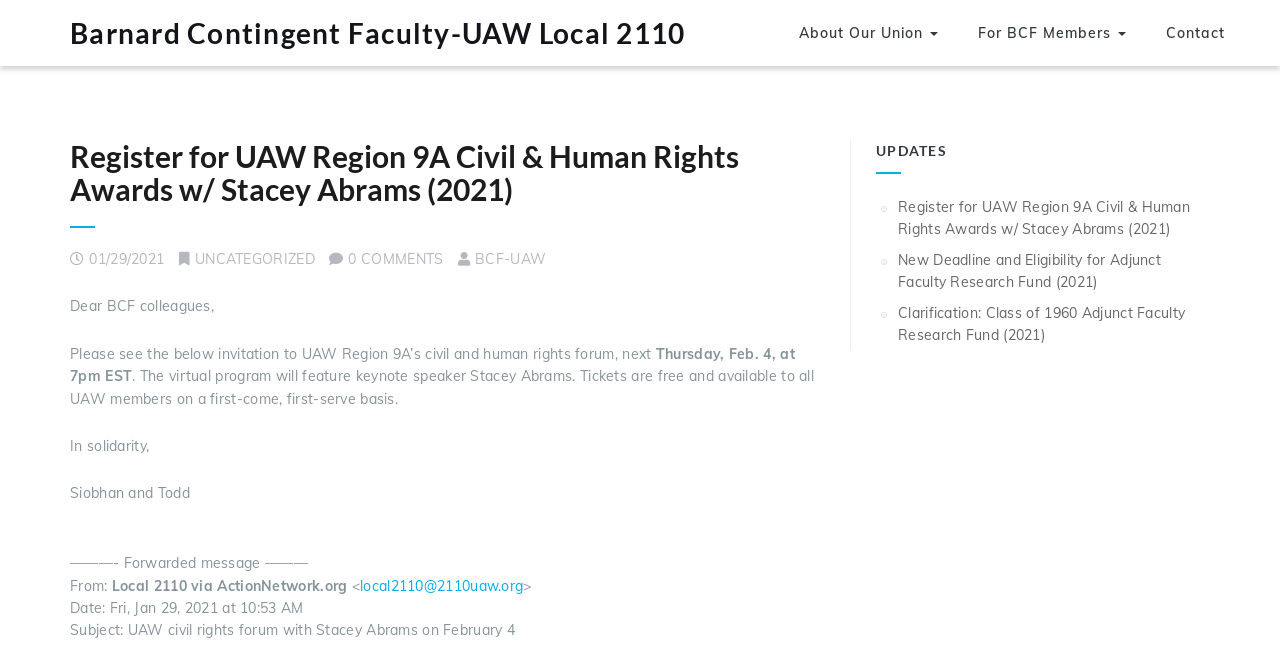Pinpoint the bounding box coordinates of the clickable area necessary to execute the following instruction: "Contact the union". The coordinates should be given as four float numbers between 0 and 1, namely [left, top, right, bottom].

[0.911, 0.034, 0.957, 0.067]